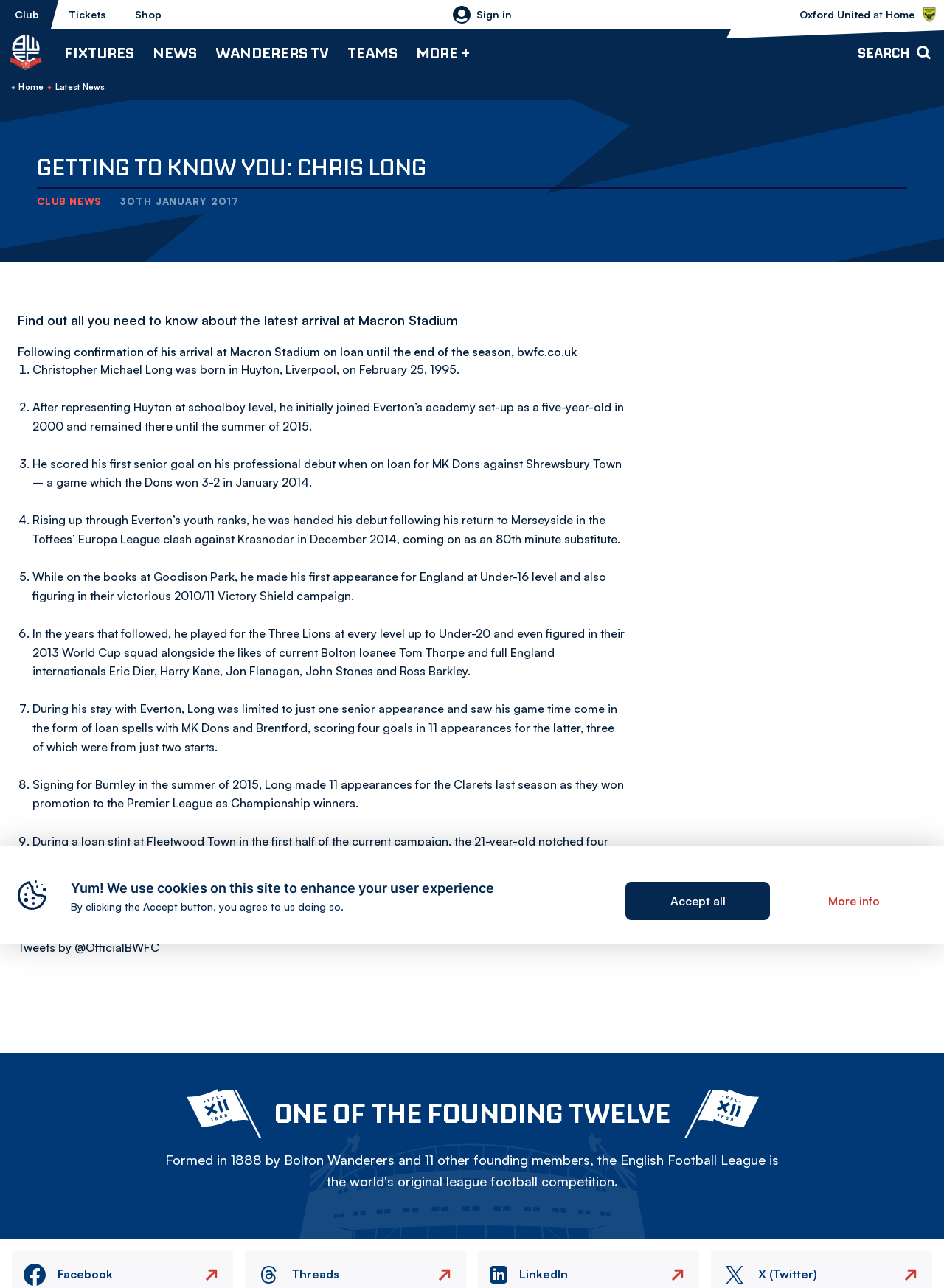Using the given description, provide the bounding box coordinates formatted as (top-left x, top-left y, bottom-right x, bottom-right y), with all values being floating point numbers between 0 and 1. Description: Fan & Visitor Information

[0.081, 0.259, 0.304, 0.275]